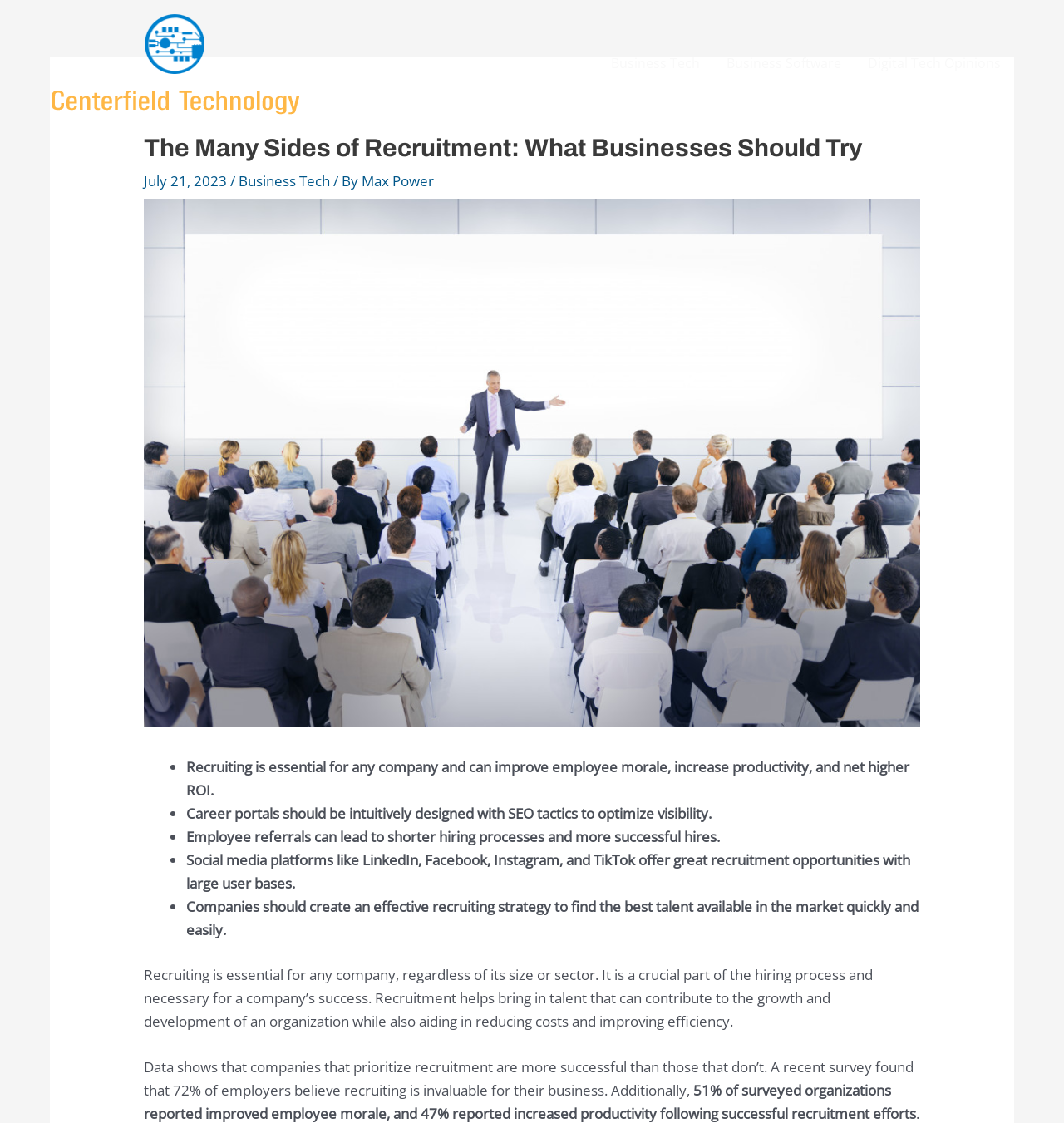Give a one-word or one-phrase response to the question: 
What can lead to shorter hiring processes?

Employee referrals